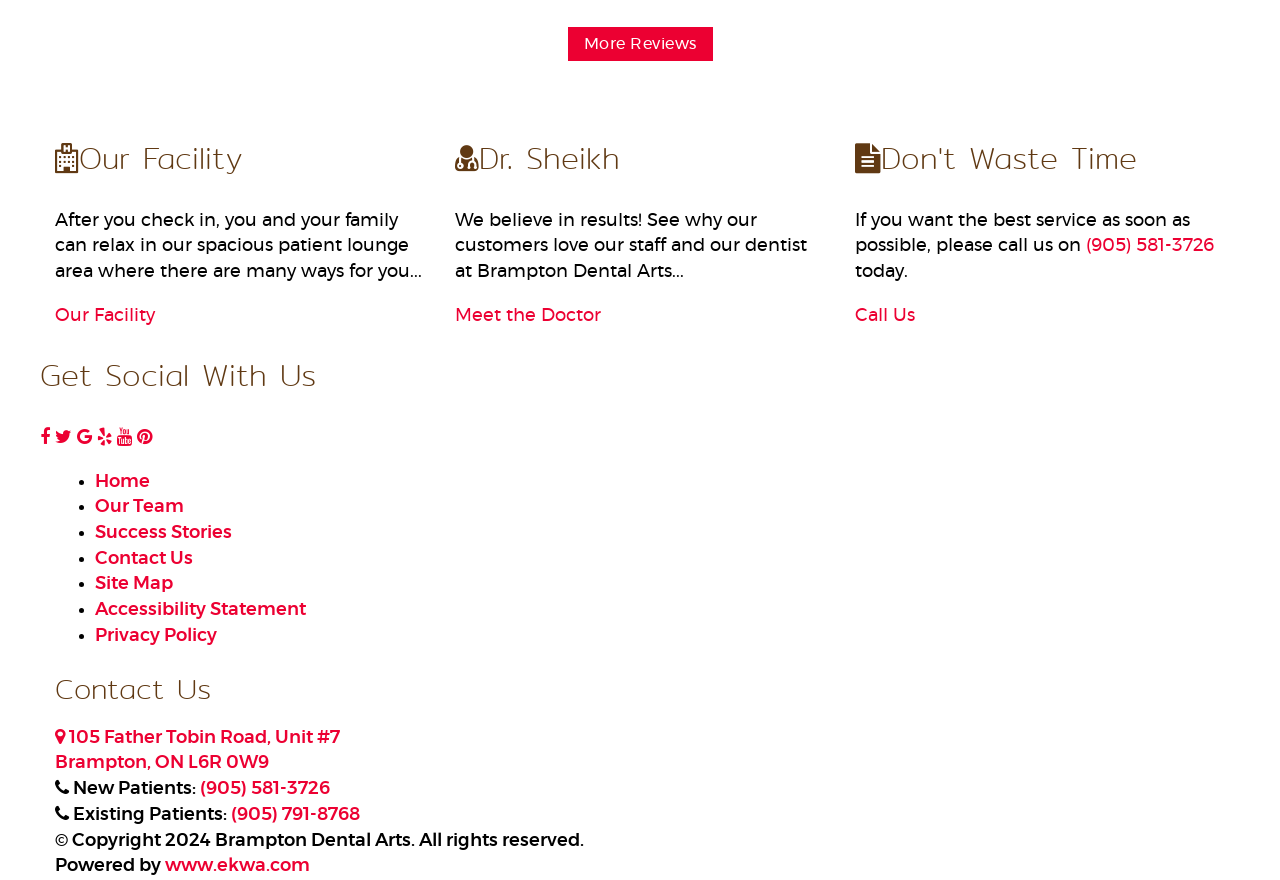What is the phone number to call for the best service? Observe the screenshot and provide a one-word or short phrase answer.

(905) 581-3726